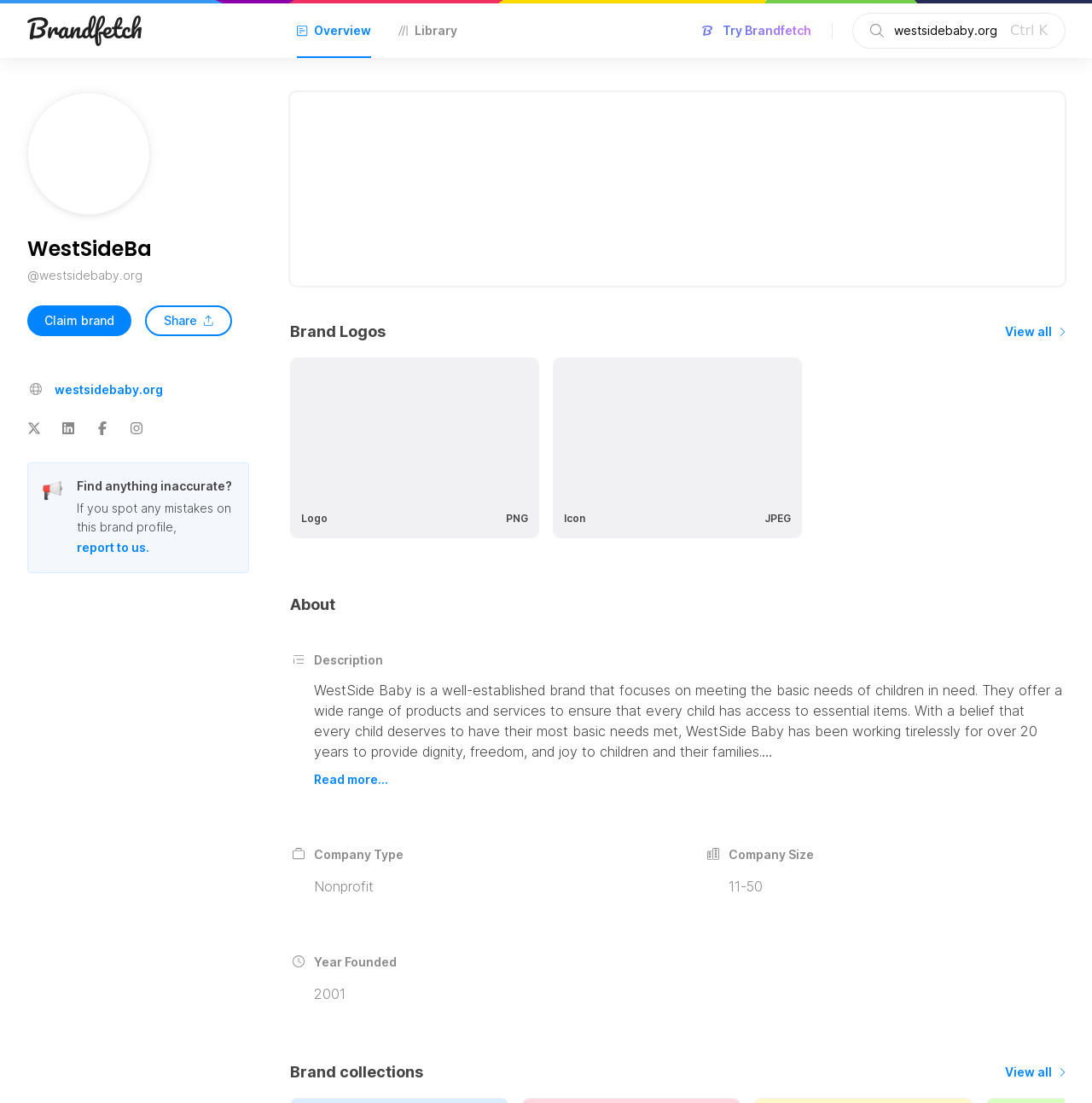What is the company type of WestSideBa?
Based on the image, give a concise answer in the form of a single word or short phrase.

Nonprofit